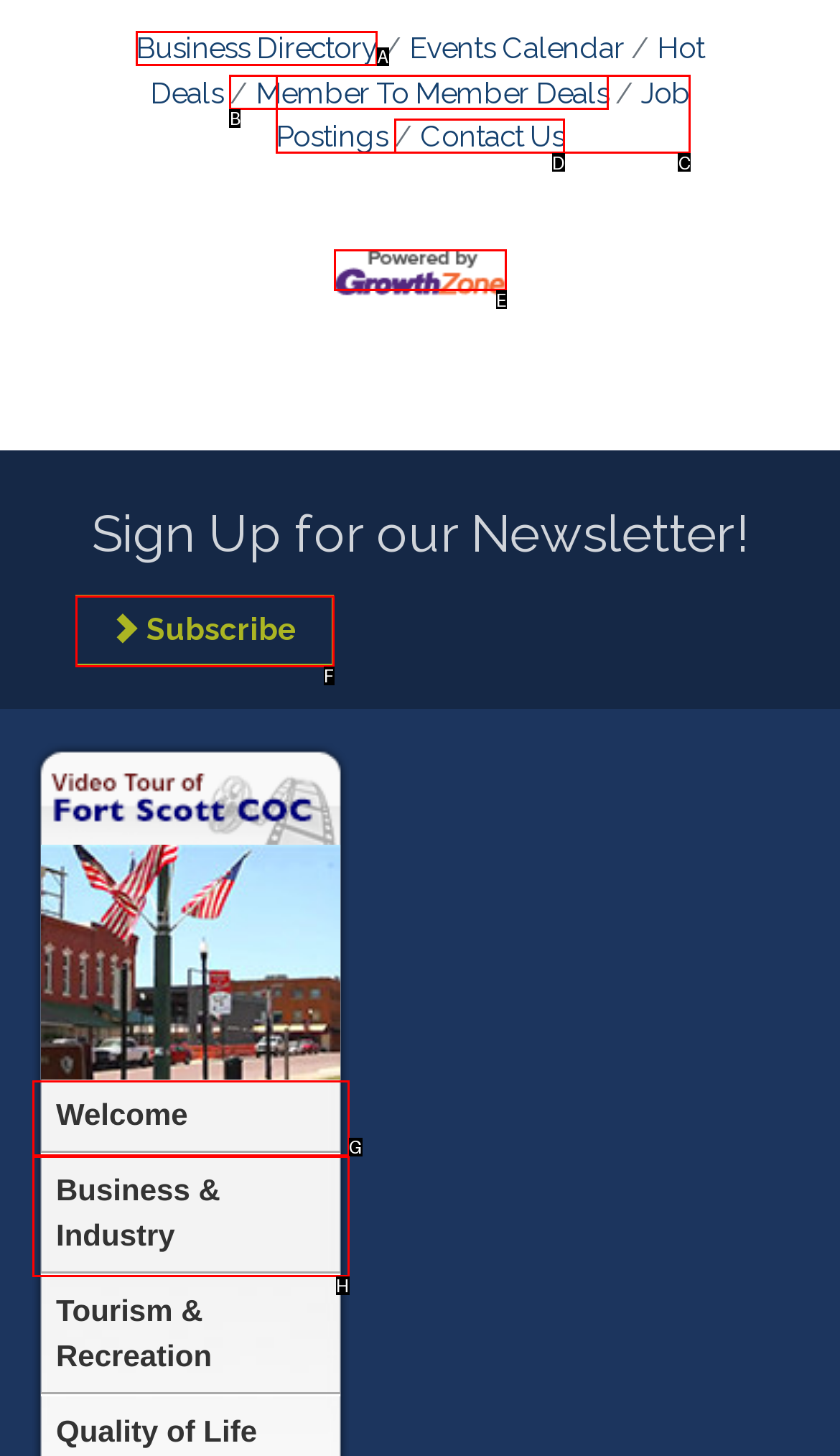Which lettered option matches the following description: alt="GrowthZone - Membership Management Software"
Provide the letter of the matching option directly.

E